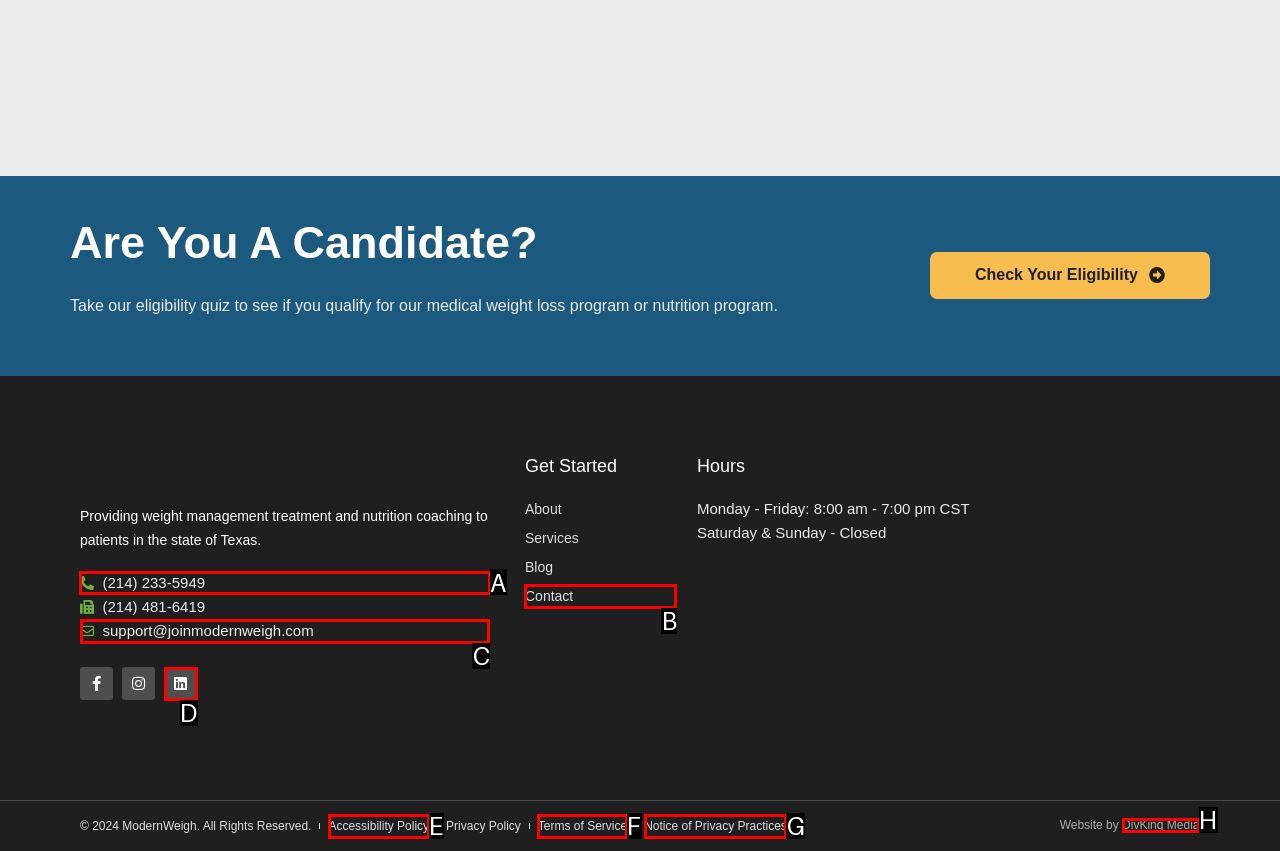Select the appropriate letter to fulfill the given instruction: Call the office
Provide the letter of the correct option directly.

A